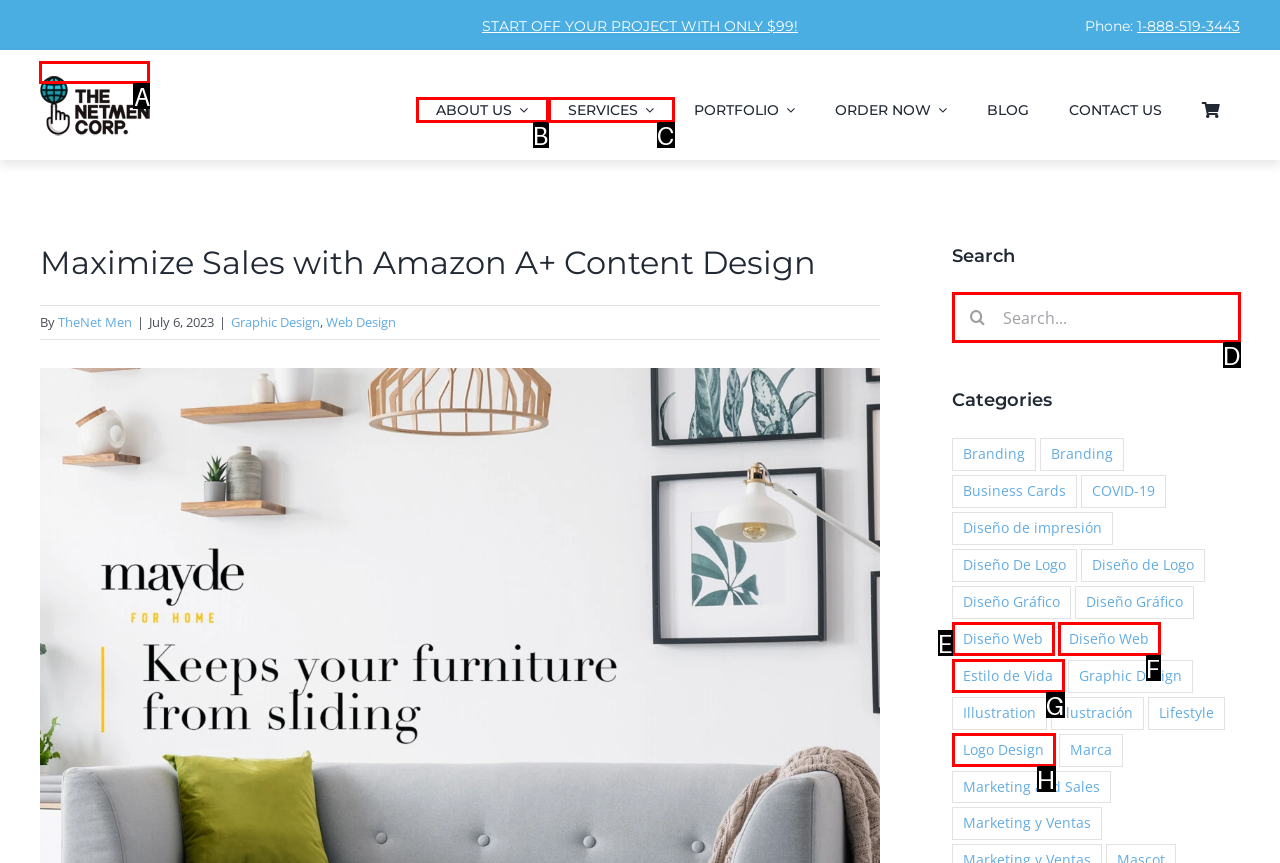Among the marked elements in the screenshot, which letter corresponds to the UI element needed for the task: Search for something?

D